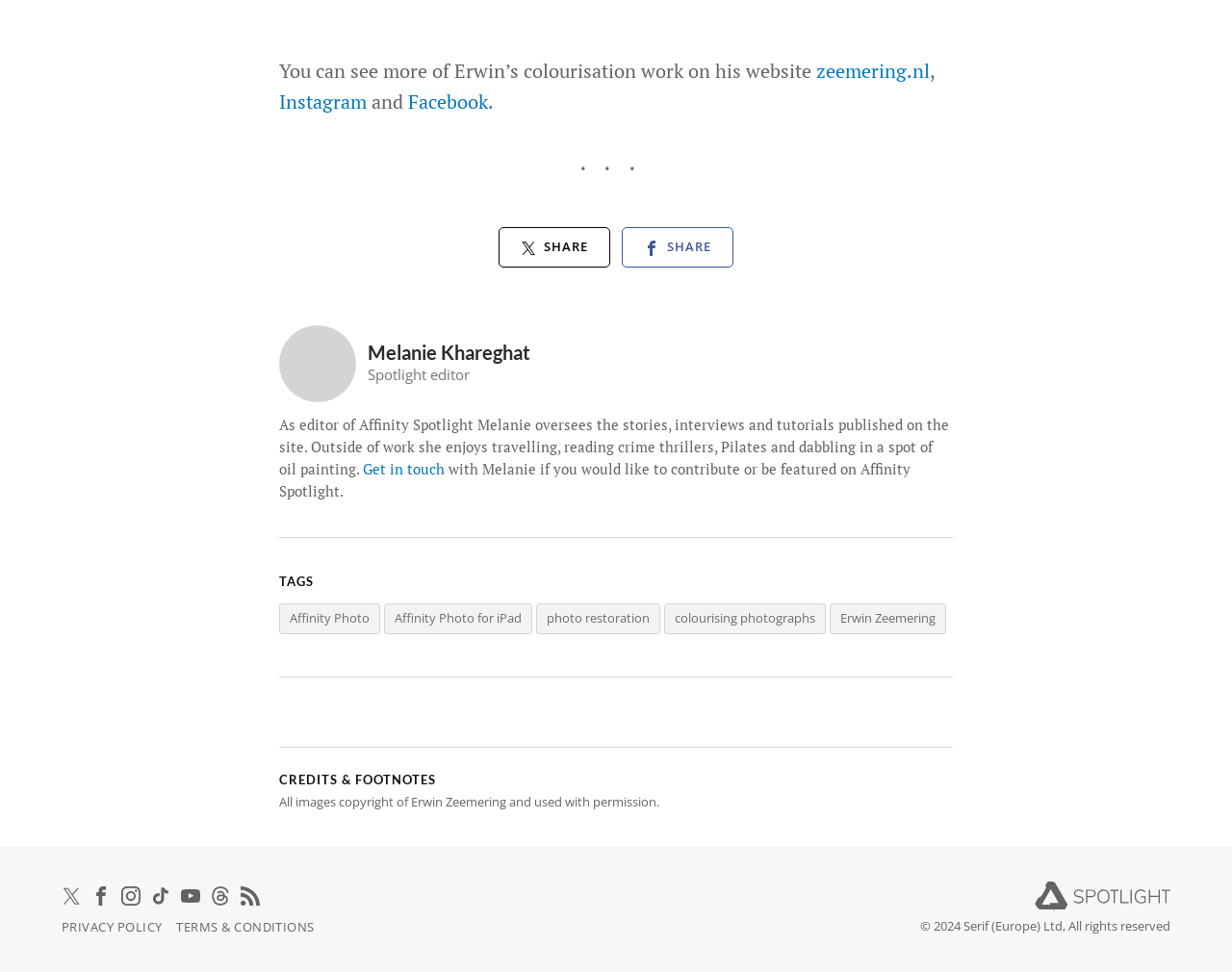What is Melanie's role?
Based on the image, respond with a single word or phrase.

Spotlight editor